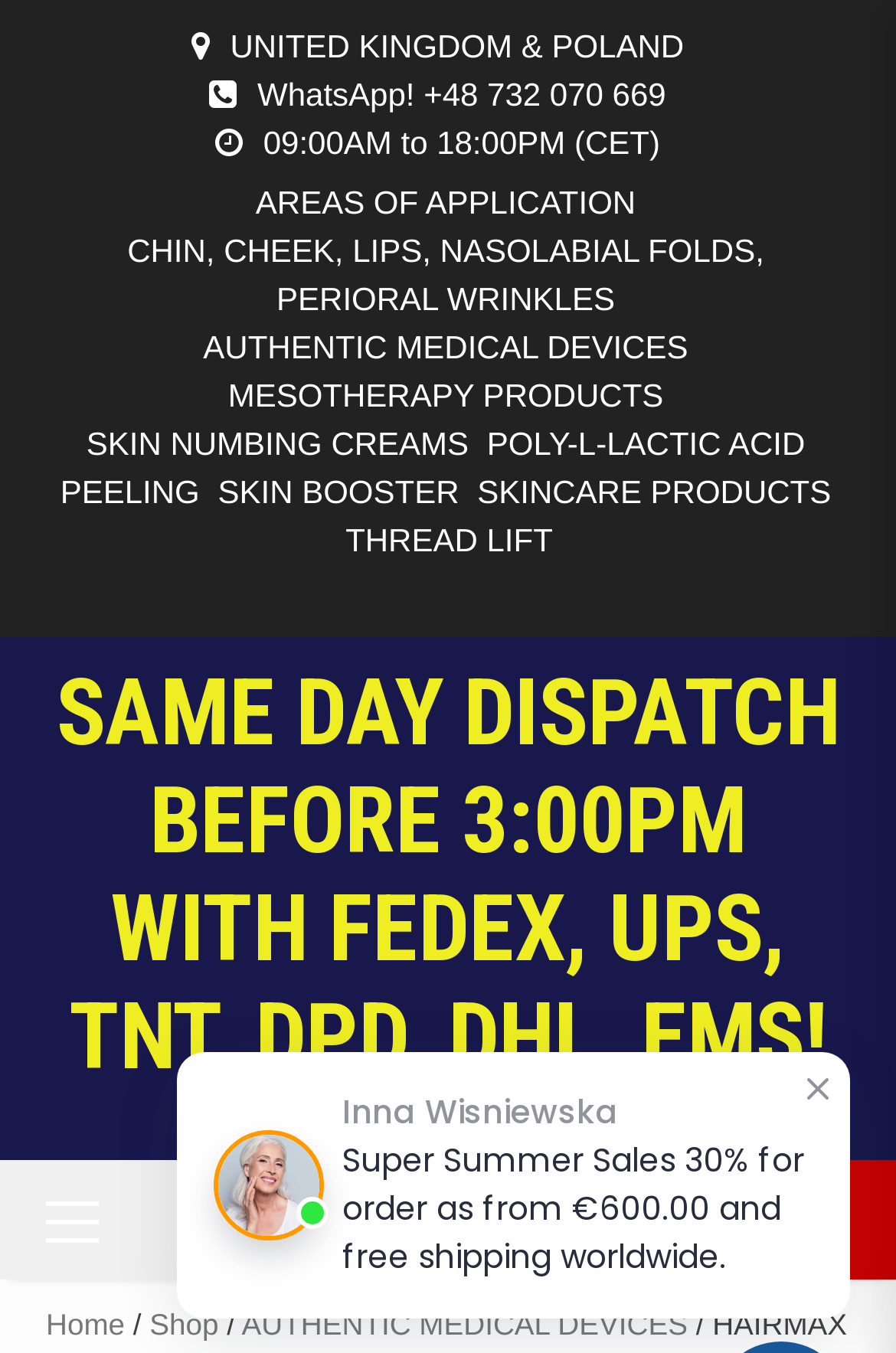Could you determine the bounding box coordinates of the clickable element to complete the instruction: "Click WhatsApp contact"? Provide the coordinates as four float numbers between 0 and 1, i.e., [left, top, right, bottom].

[0.287, 0.056, 0.743, 0.083]